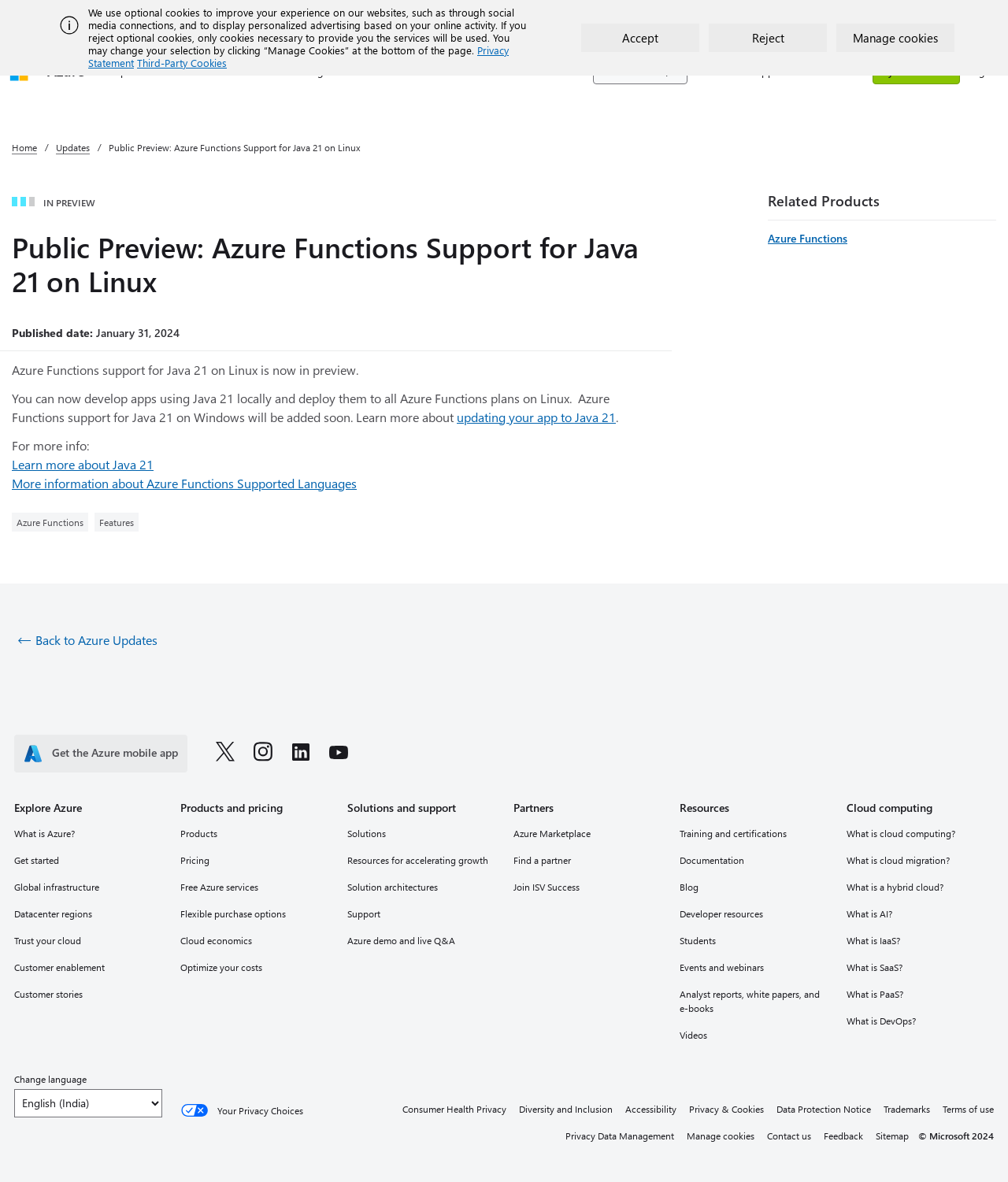Based on the image, give a detailed response to the question: What is the new feature of Azure Functions?

The webpage mentions that Azure Functions now supports Java 21 on Linux, which implies that this is a new feature of Azure Functions.